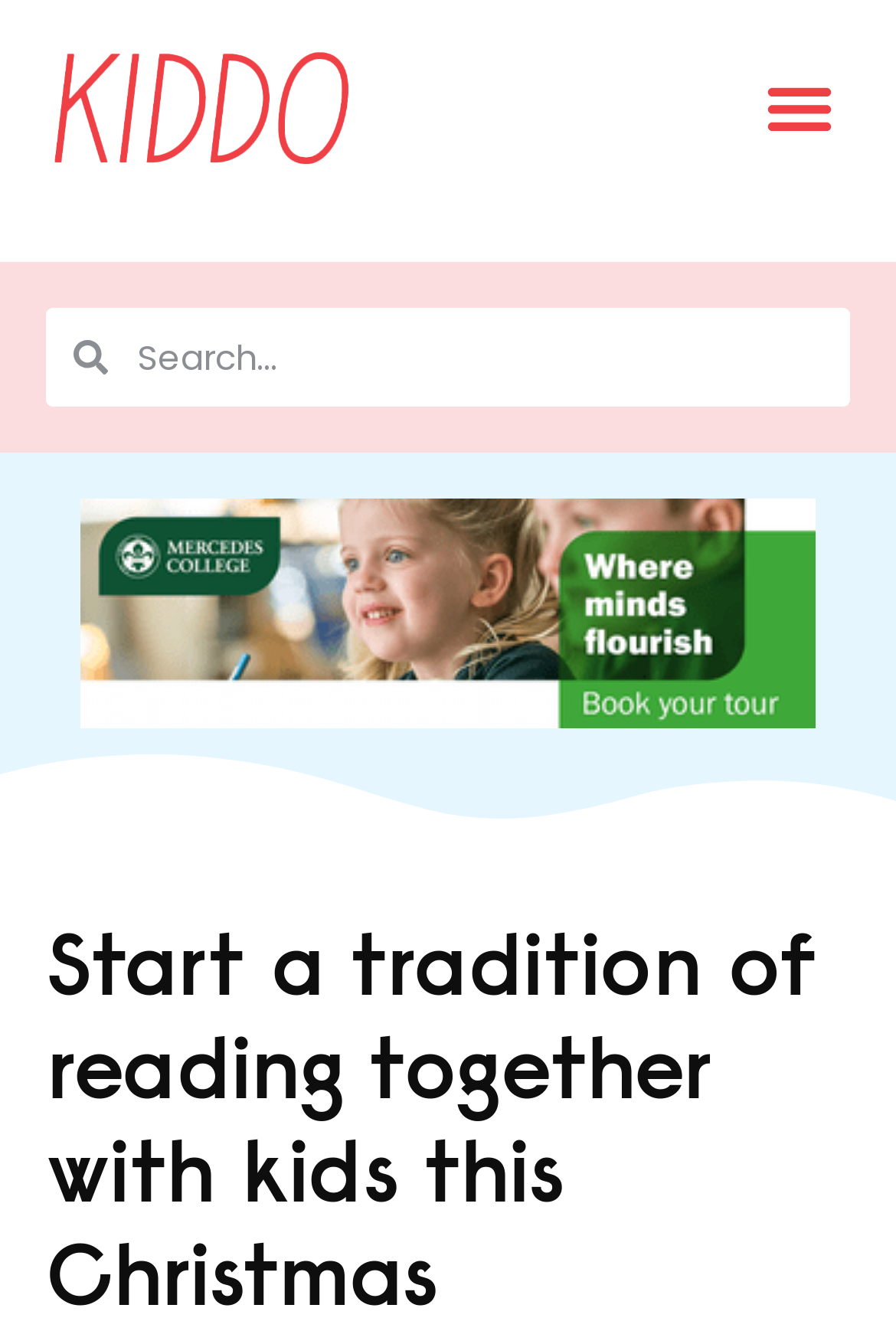Please find the bounding box for the following UI element description. Provide the coordinates in (top-left x, top-left y, bottom-right x, bottom-right y) format, with values between 0 and 1: Menu

[0.833, 0.042, 0.949, 0.118]